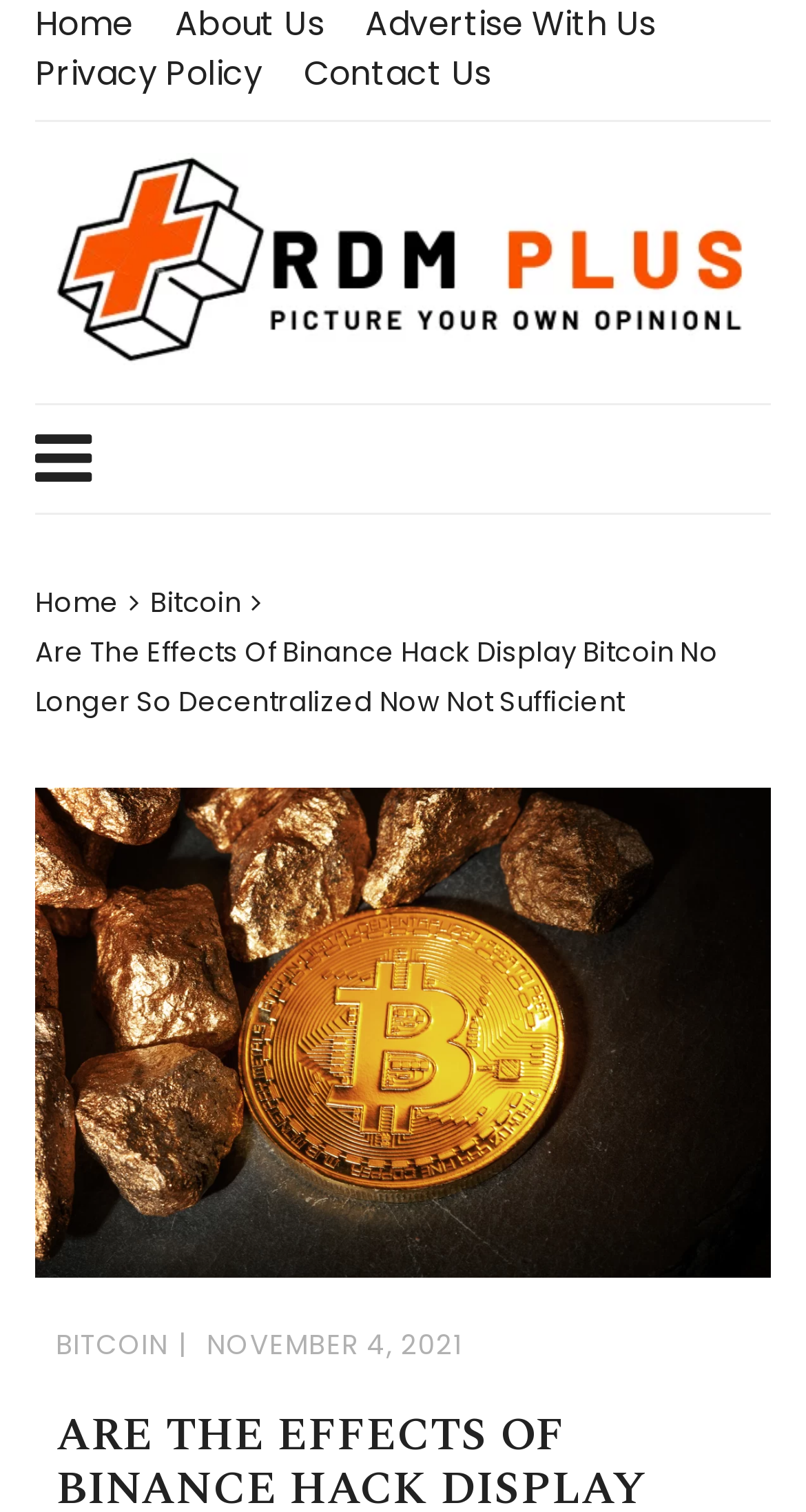Please mark the clickable region by giving the bounding box coordinates needed to complete this instruction: "read about us".

[0.217, 0.0, 0.402, 0.033]